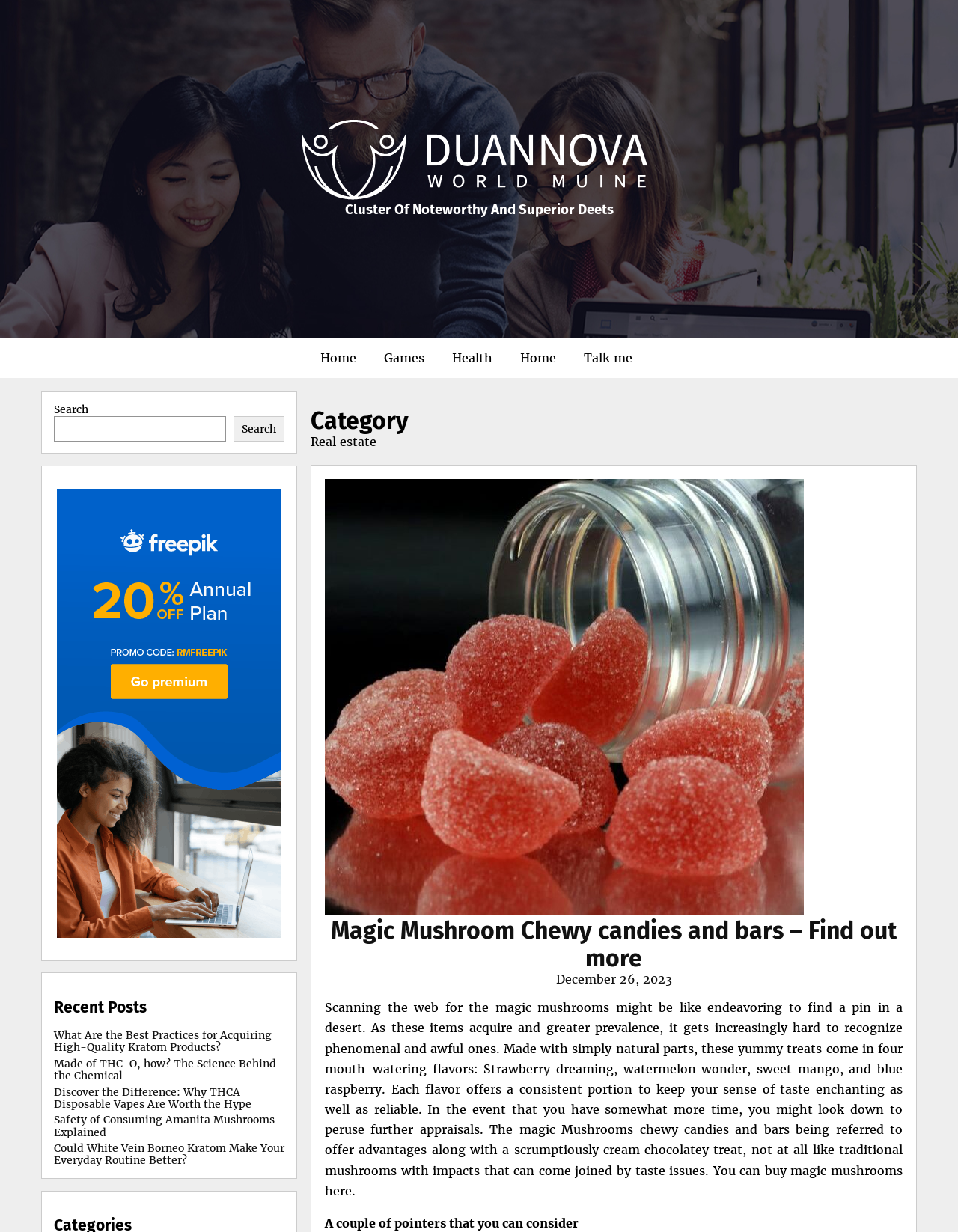Determine the bounding box coordinates of the target area to click to execute the following instruction: "Search for something."

[0.056, 0.338, 0.236, 0.358]